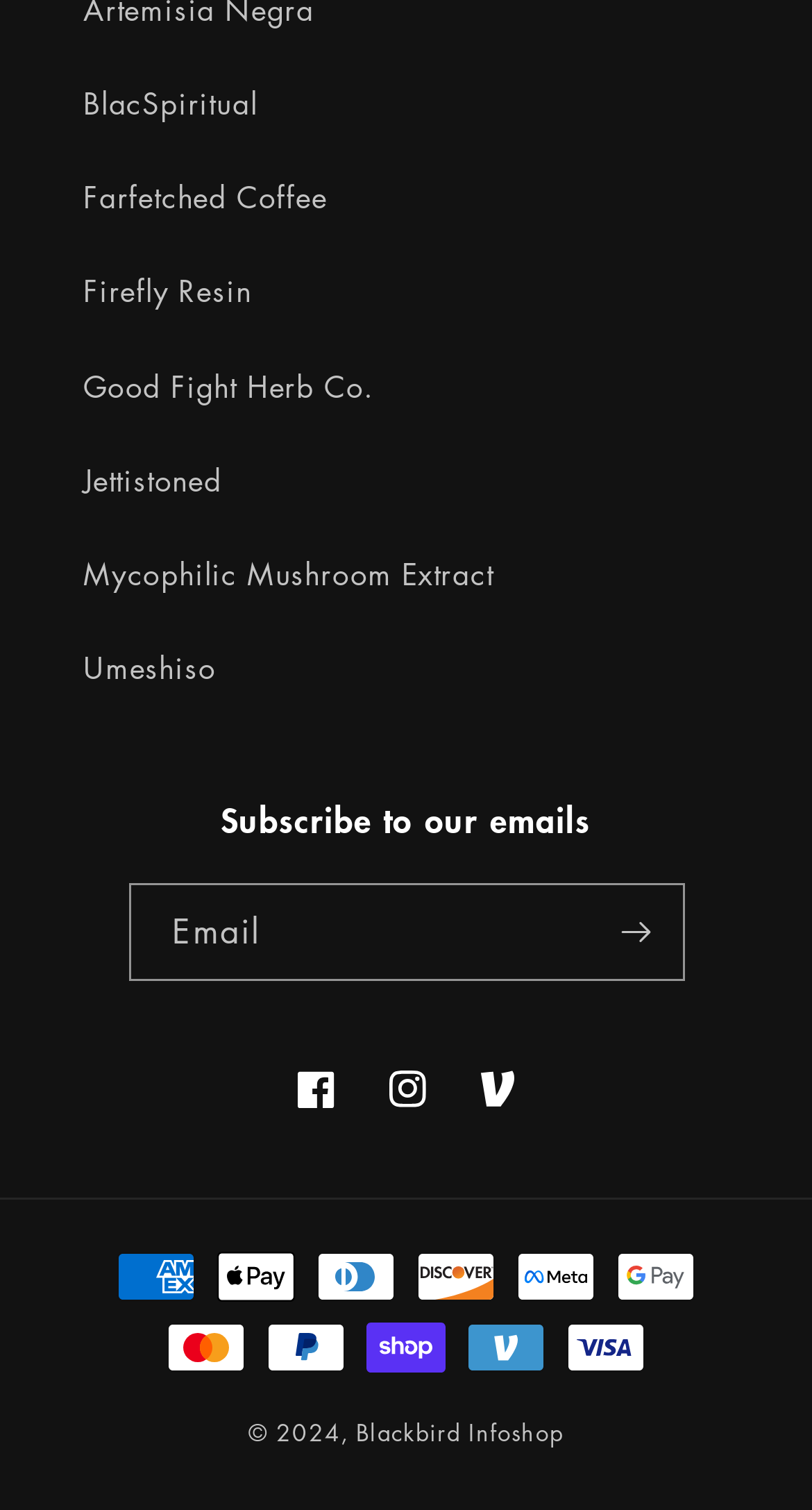Pinpoint the bounding box coordinates of the element to be clicked to execute the instruction: "Visit BlacSpiritual".

[0.103, 0.037, 0.897, 0.1]